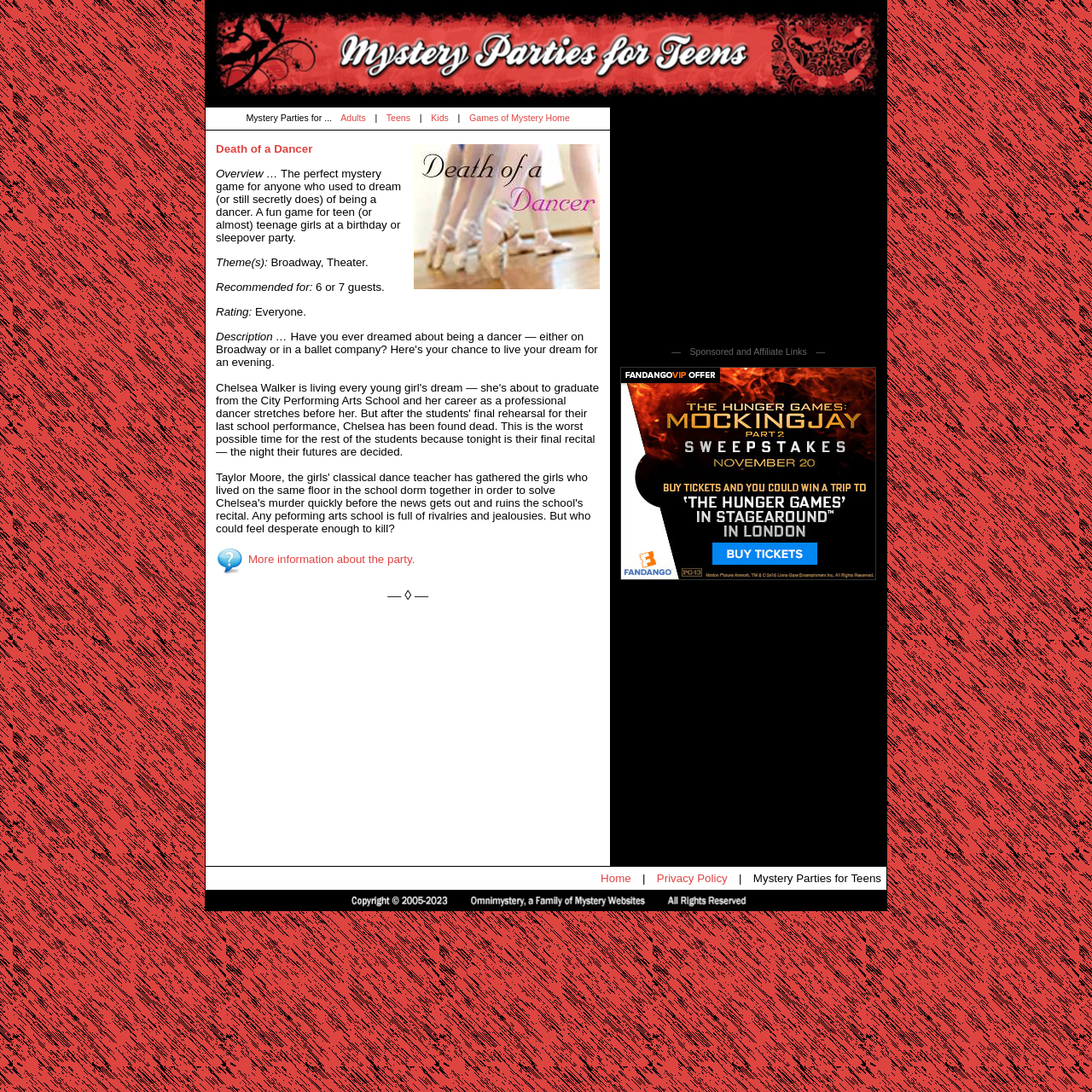Write a detailed summary of the webpage.

The webpage is about "Mystery Parties for Adults: Death of a Dancer", a mystery game for teenagers. At the top, there is a table with three rows. The first row contains a grid cell with no text. The second row has a grid cell with a lot of content, including links to "Adults", "Teens", "Kids", and "Games of Mystery Home". Below these links, there is a heading "Death of a Dancer" followed by a brief overview of the game, including a description, theme, recommended number of guests, and rating. There is also an image related to the game. Further down, there is a description of the game's plot, where a dancer named Chelsea Walker is found dead, and the players have to solve the murder before the school's recital. 

On the right side of the description, there is an advertisement. Below the description, there is a link to "More Information about the Party" with an accompanying image. The advertisement continues below this link. 

In the third row of the table, there is a grid cell with a link to "Home" and "Privacy Policy". The webpage has a total of 5 images, 14 links, and 17 static text elements. The layout is organized, with clear headings and concise text, making it easy to navigate and understand the content.